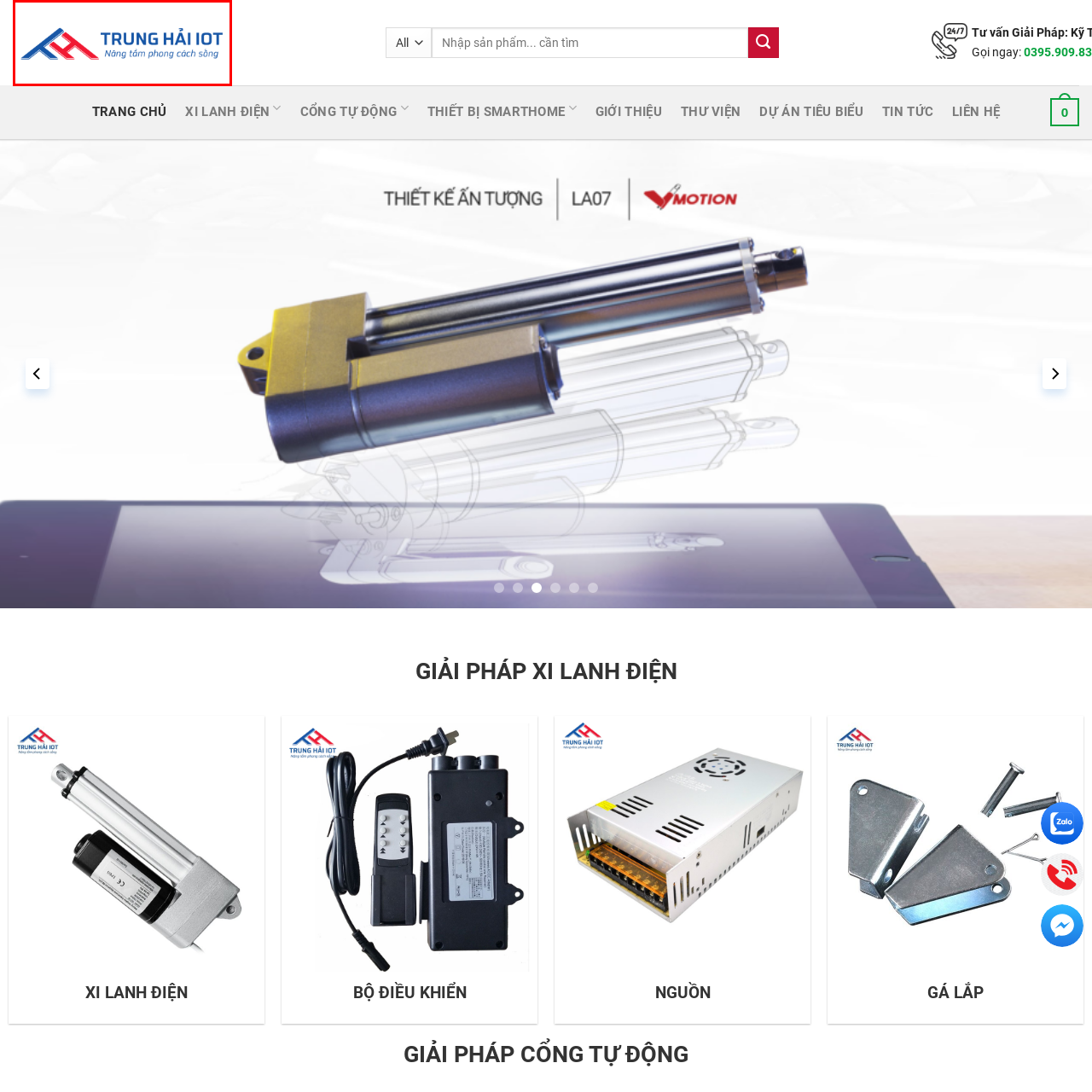What sector does the company operate in?
Focus on the section of the image encased in the red bounding box and provide a detailed answer based on the visual details you find.

The company's mission is focused on the Internet of Things (IoT) sector, as indicated by the visual branding and the company's name, Trung Hải IoT.